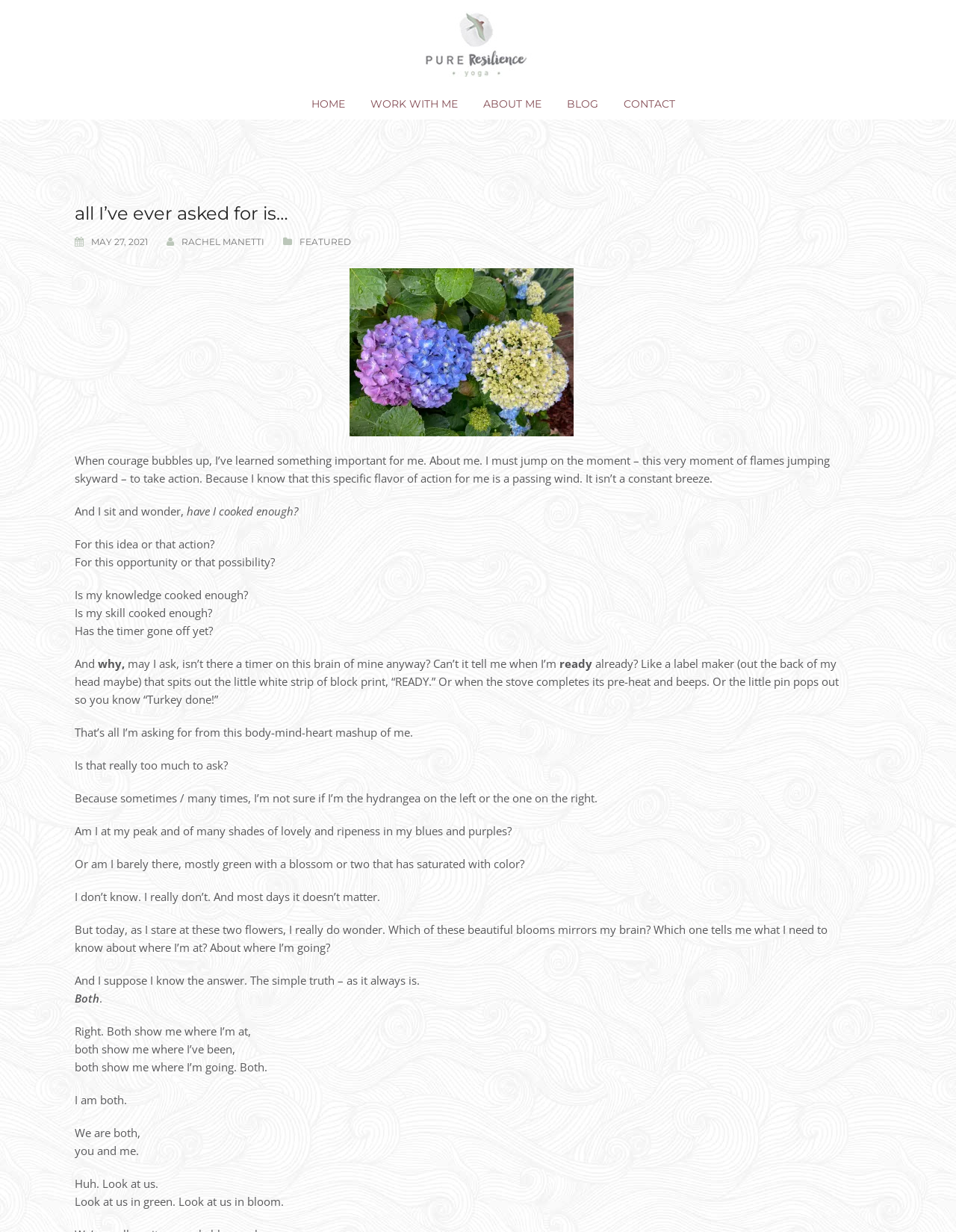Specify the bounding box coordinates of the element's region that should be clicked to achieve the following instruction: "contact Rachel Manetti". The bounding box coordinates consist of four float numbers between 0 and 1, in the format [left, top, right, bottom].

[0.64, 0.072, 0.718, 0.097]